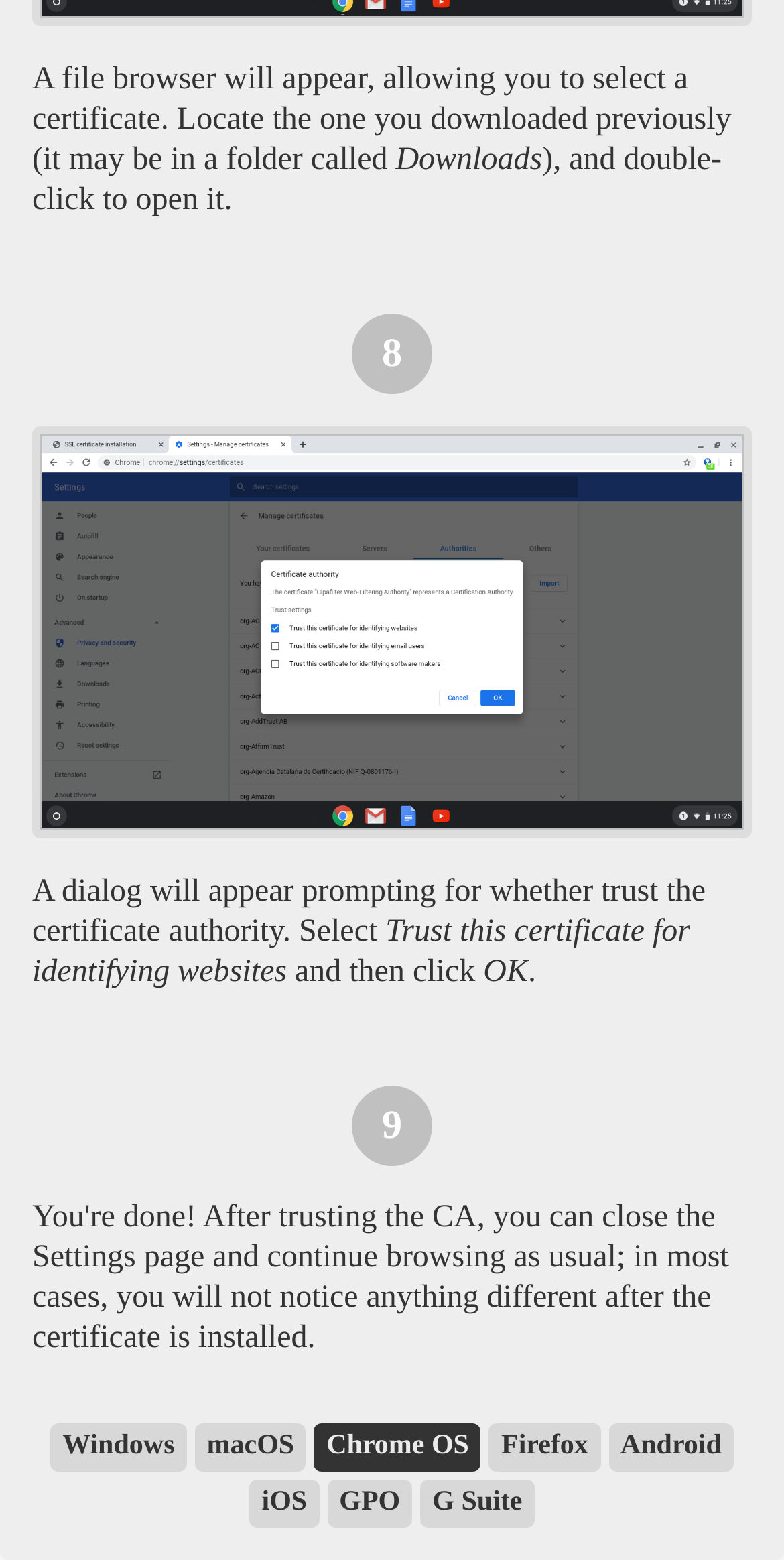Locate the bounding box coordinates of the element you need to click to accomplish the task described by this instruction: "select Windows".

[0.064, 0.913, 0.238, 0.944]